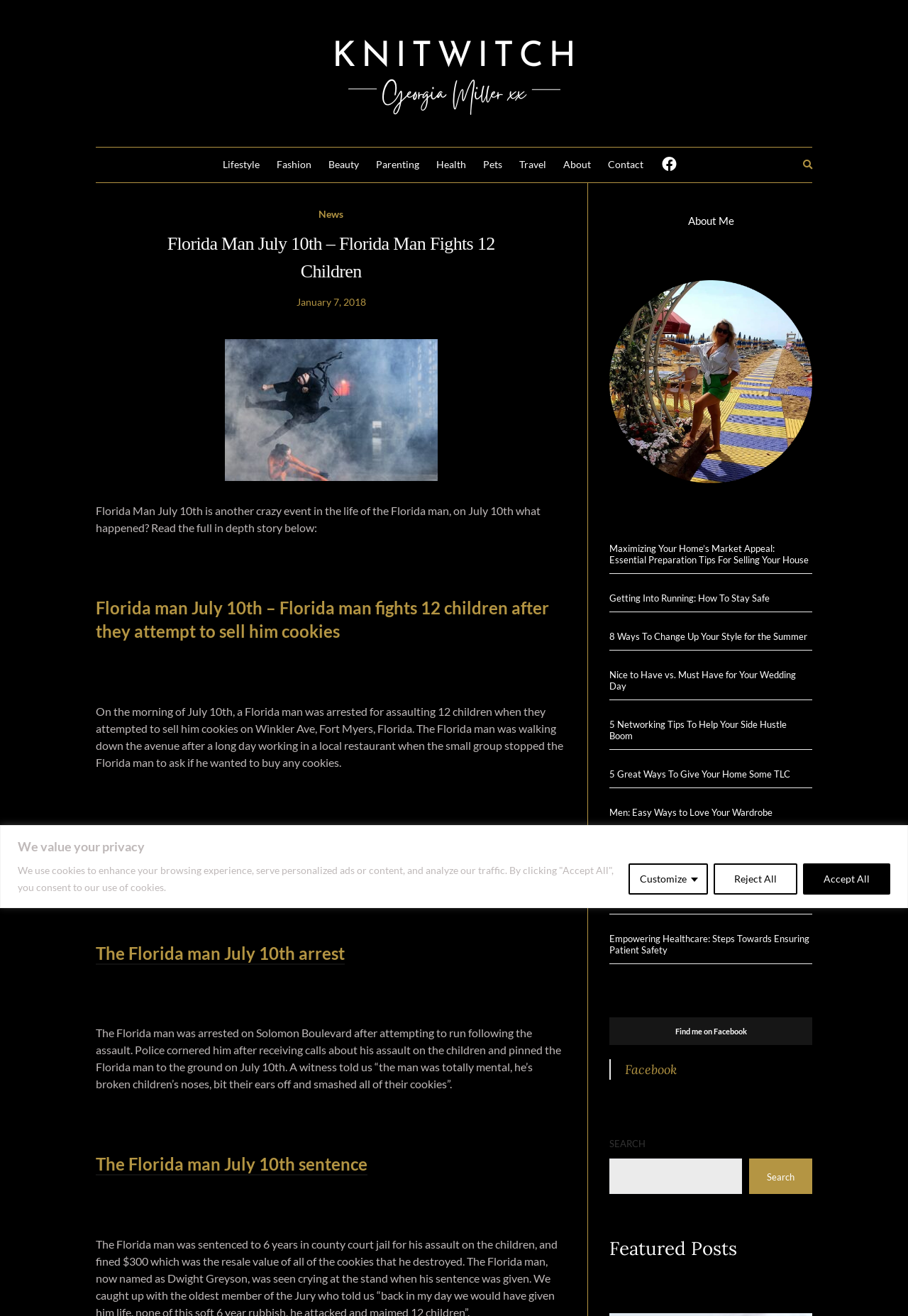Please give a one-word or short phrase response to the following question: 
What is the topic of the article?

Florida man